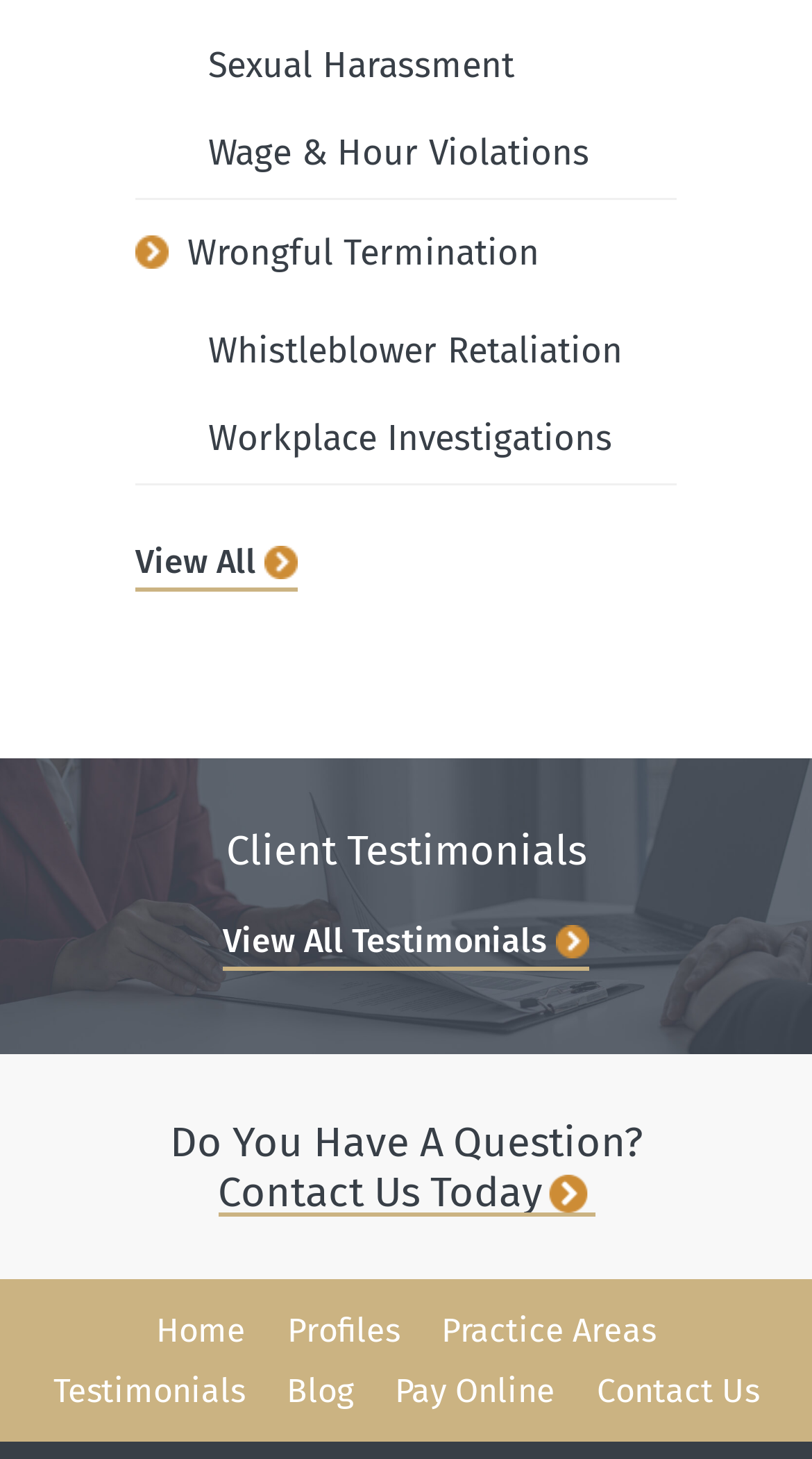Locate the bounding box coordinates of the area where you should click to accomplish the instruction: "Read Client Testimonials".

[0.038, 0.565, 0.962, 0.6]